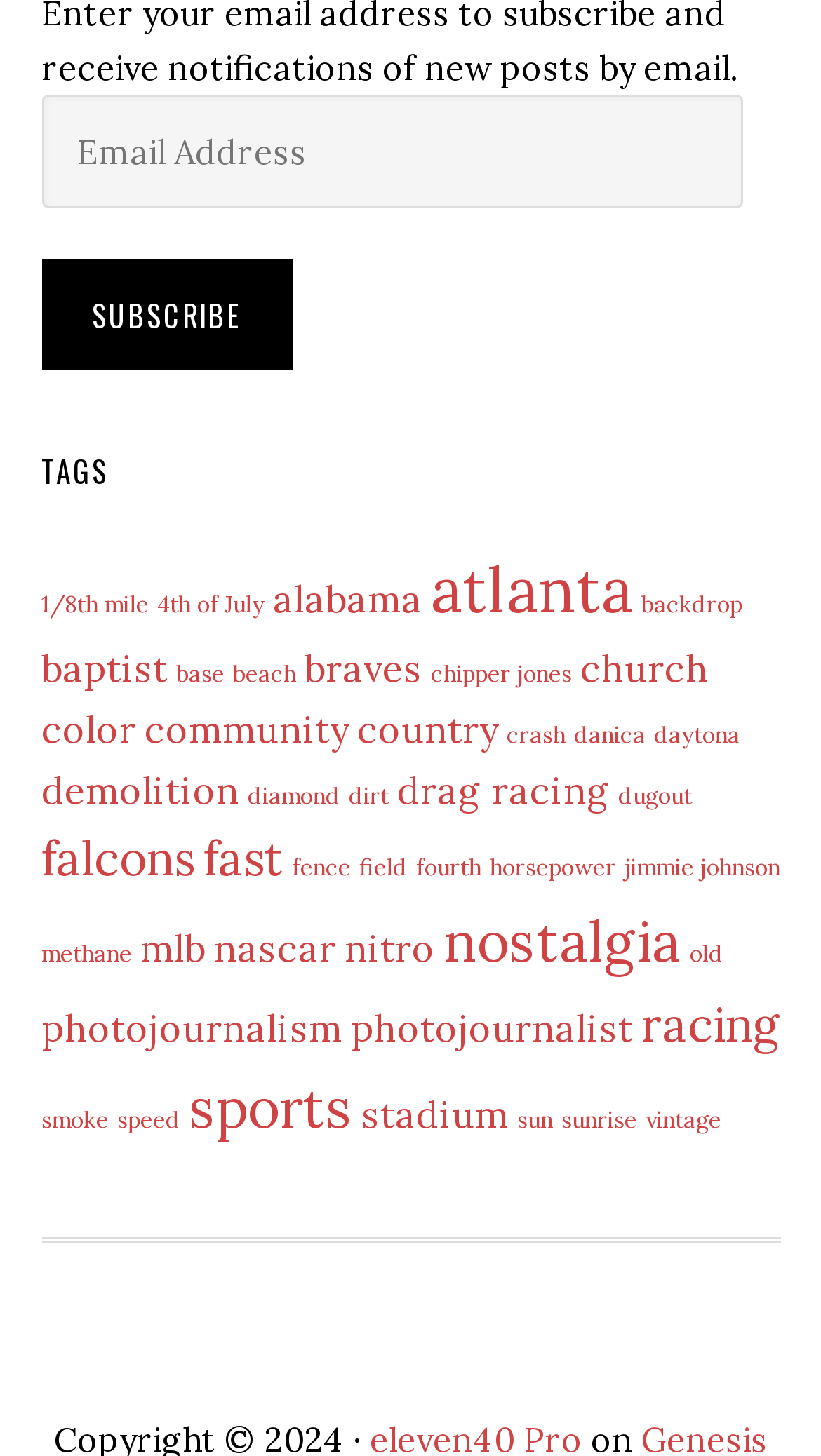Refer to the screenshot and give an in-depth answer to this question: How many items are related to 'nostalgia'?

The link 'nostalgia (4 items)' suggests that there are 4 items related to 'nostalgia'.